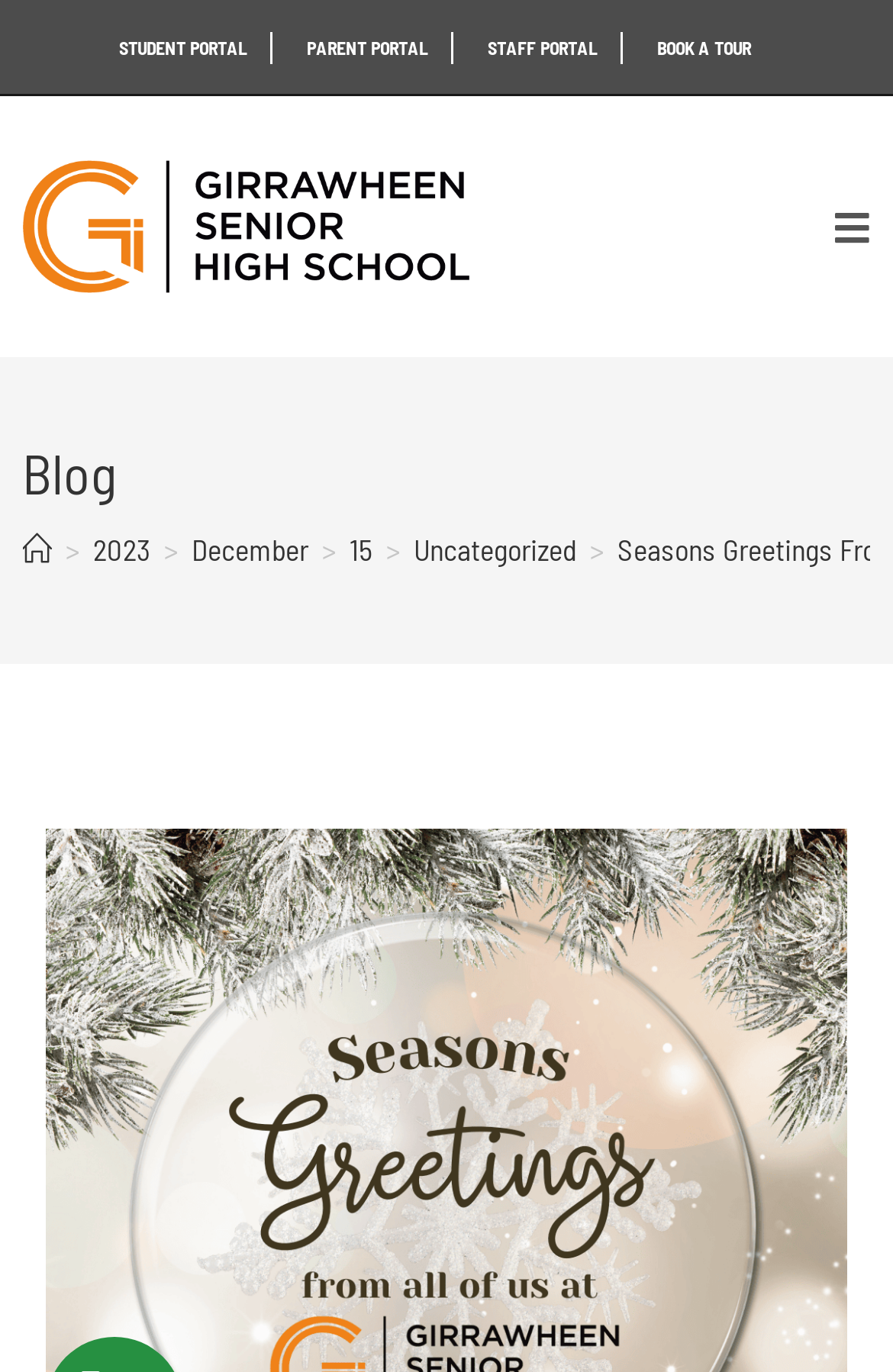Could you locate the bounding box coordinates for the section that should be clicked to accomplish this task: "Click STUDENT PORTAL".

[0.133, 0.023, 0.277, 0.047]